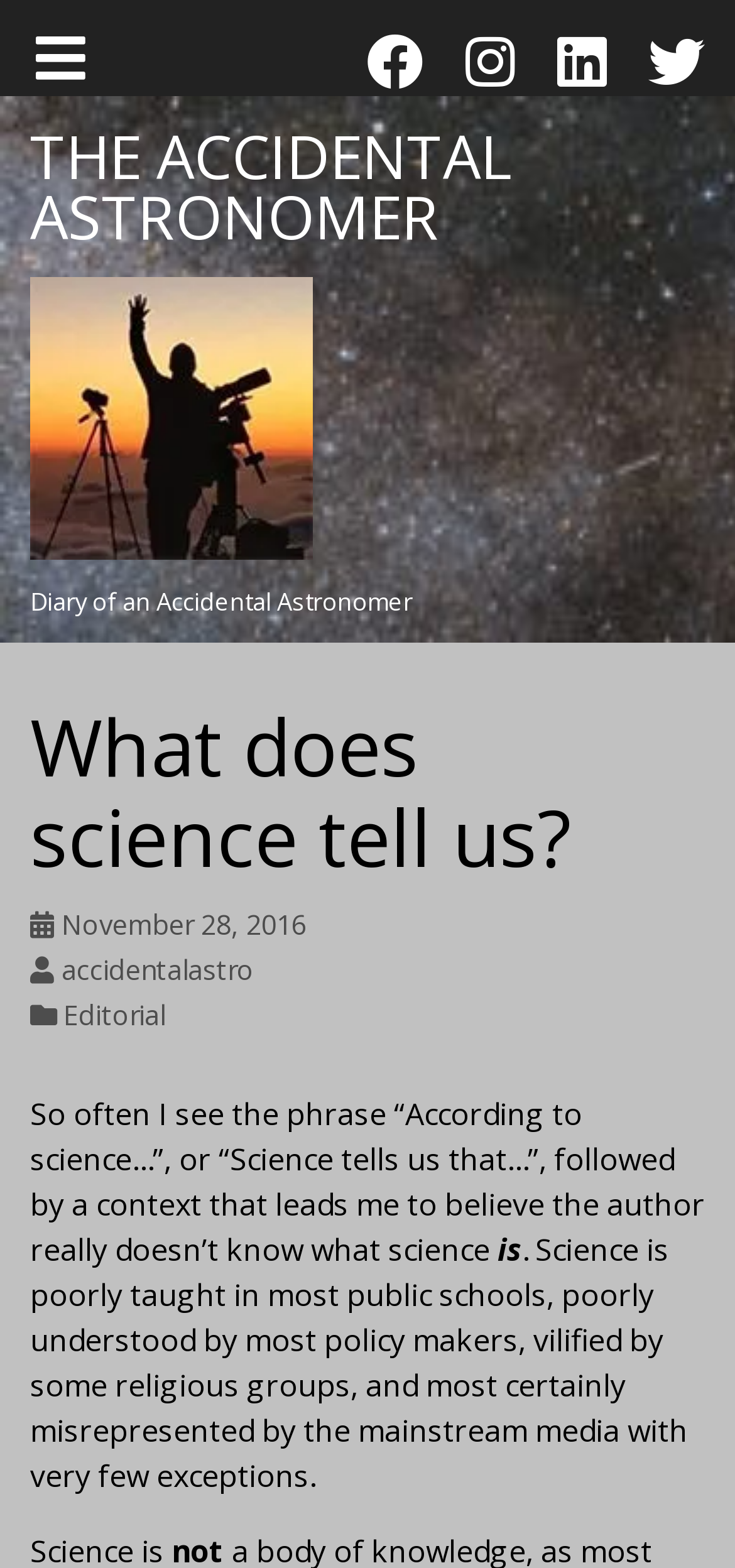Could you provide the bounding box coordinates for the portion of the screen to click to complete this instruction: "Toggle menu"?

[0.041, 0.019, 0.074, 0.035]